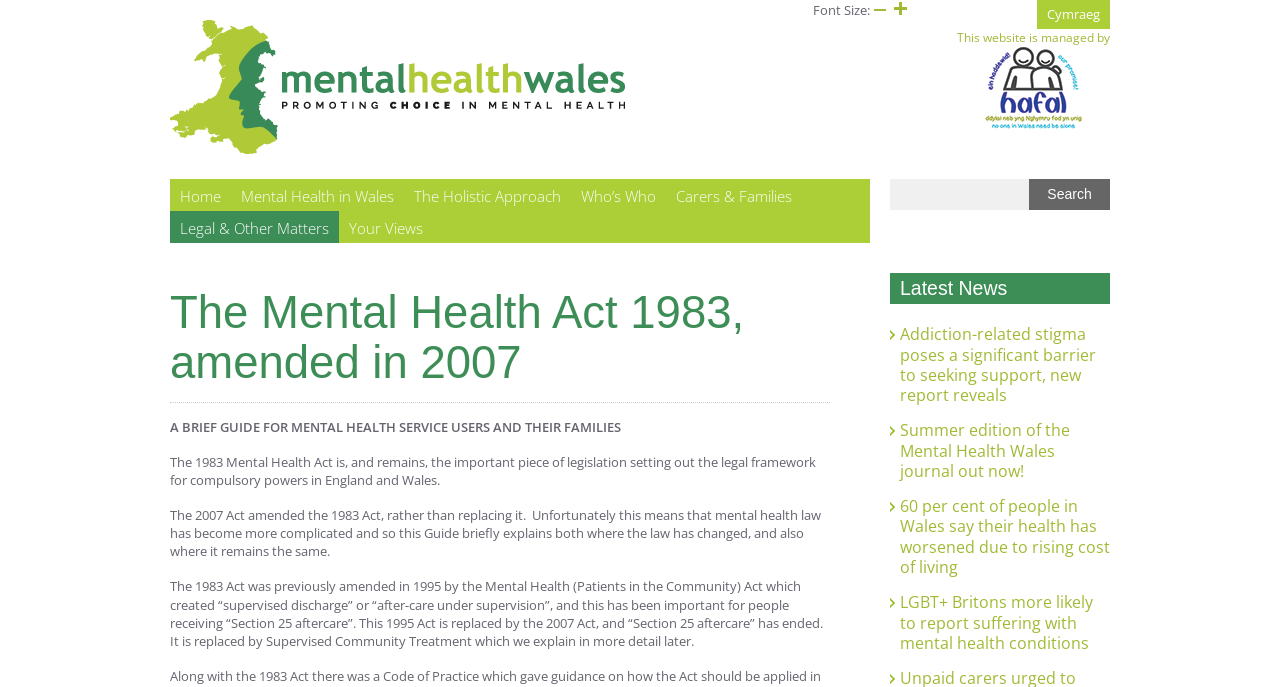Please give a succinct answer to the question in one word or phrase:
What is the purpose of the 1983 Mental Health Act?

Setting out the legal framework